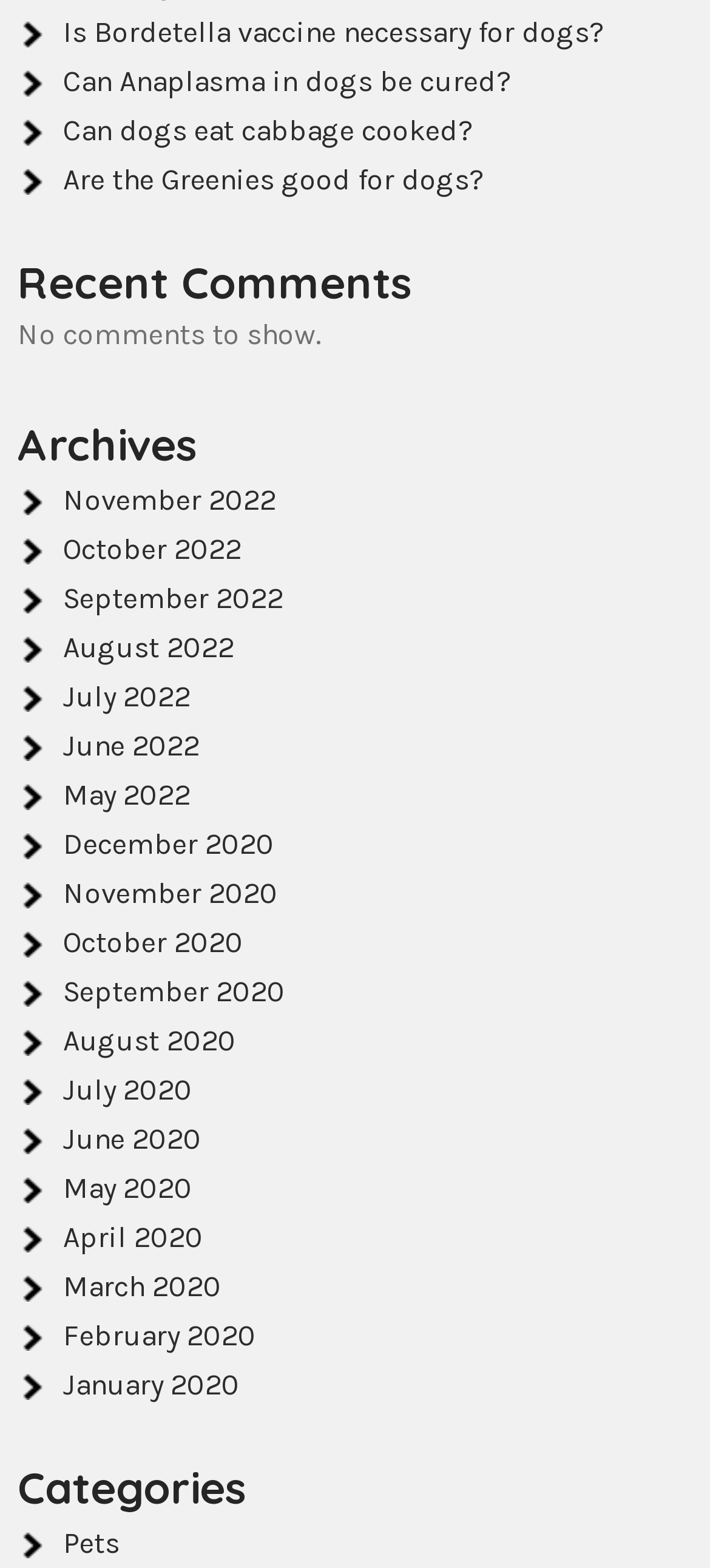What is the topic of the first link?
Answer the question with just one word or phrase using the image.

Bordetella vaccine